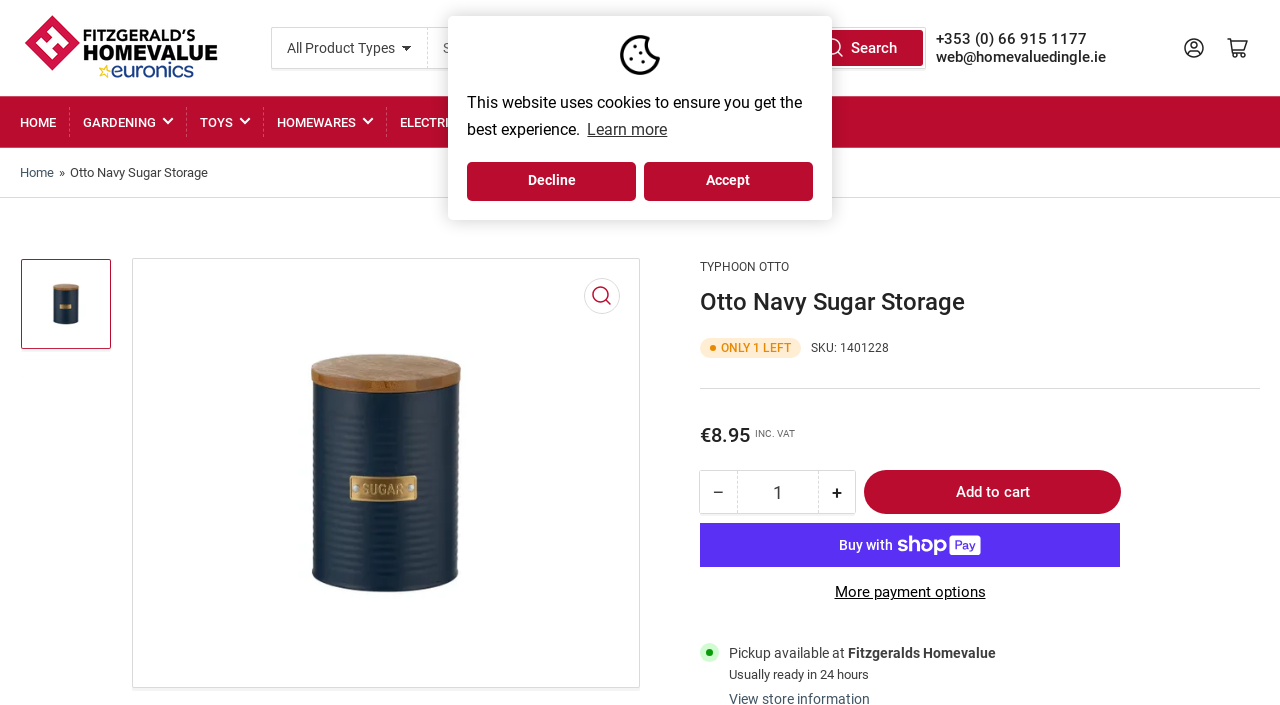Could you locate the bounding box coordinates for the section that should be clicked to accomplish this task: "Add to cart".

[0.676, 0.725, 0.875, 0.785]